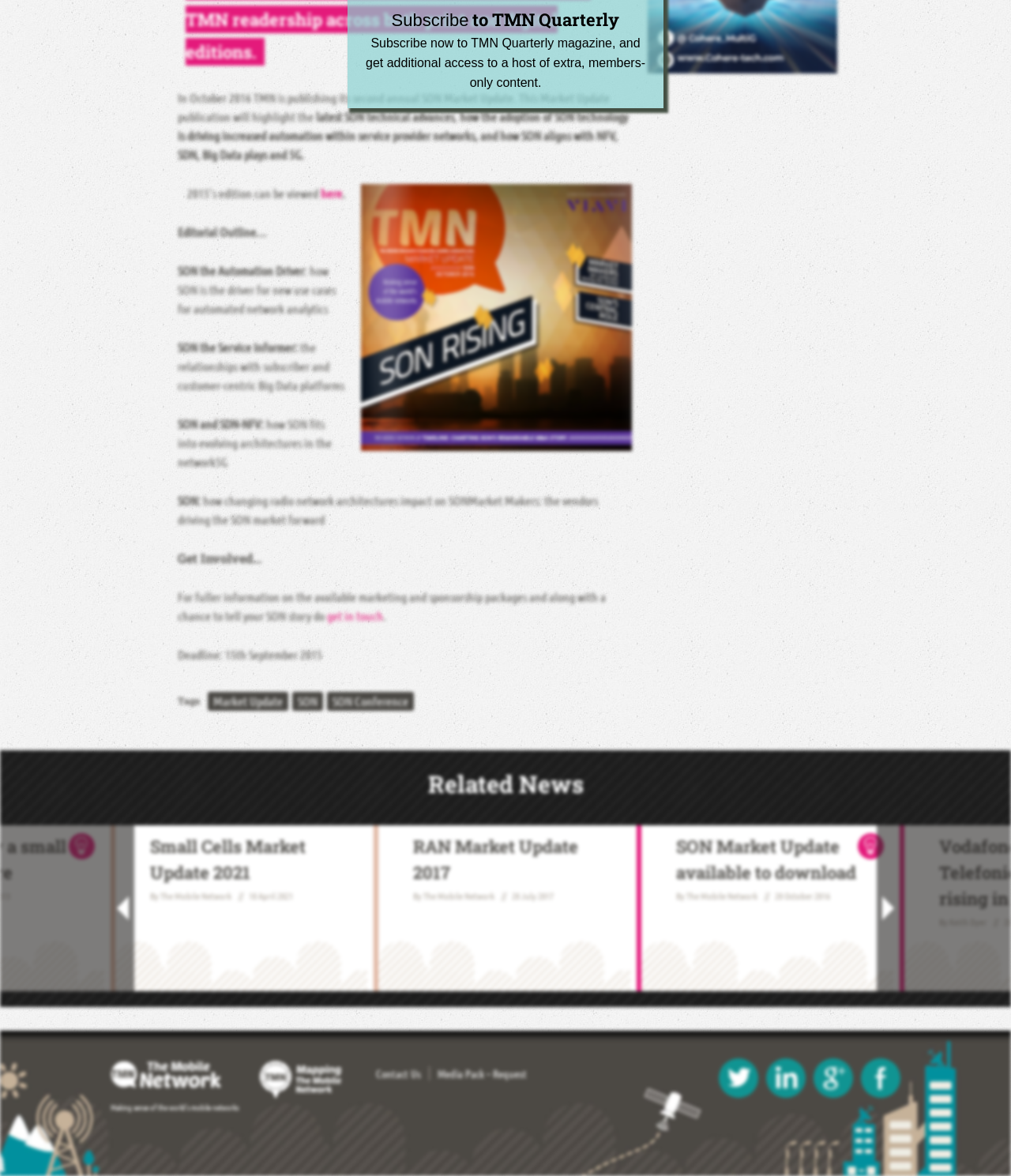Provide the bounding box coordinates, formatted as (top-left x, top-left y, bottom-right x, bottom-right y), with all values being floating point numbers between 0 and 1. Identify the bounding box of the UI element that matches the description: Market Update

[0.205, 0.588, 0.285, 0.605]